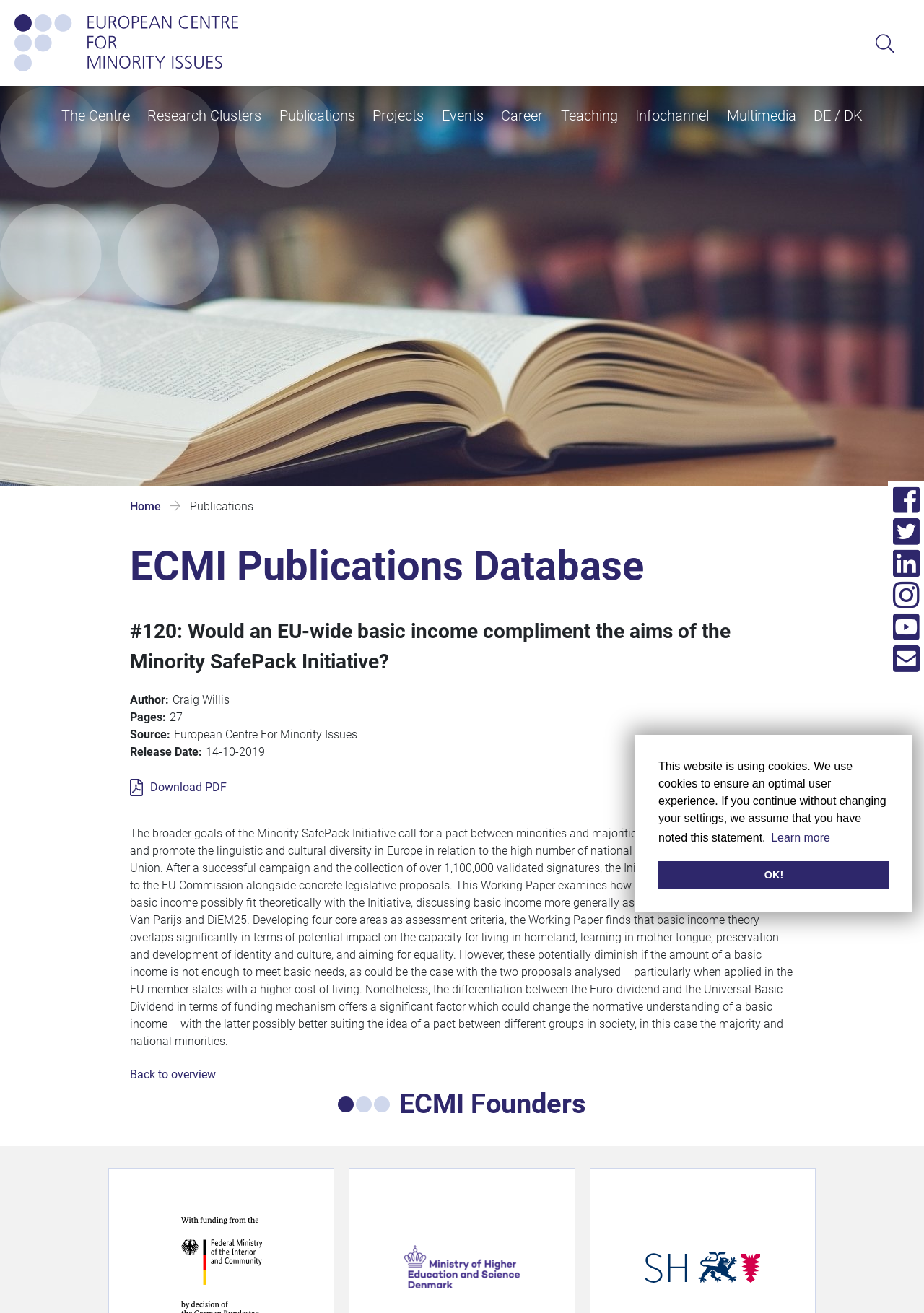Locate the bounding box coordinates of the element you need to click to accomplish the task described by this instruction: "Download the PDF".

[0.162, 0.593, 0.245, 0.607]